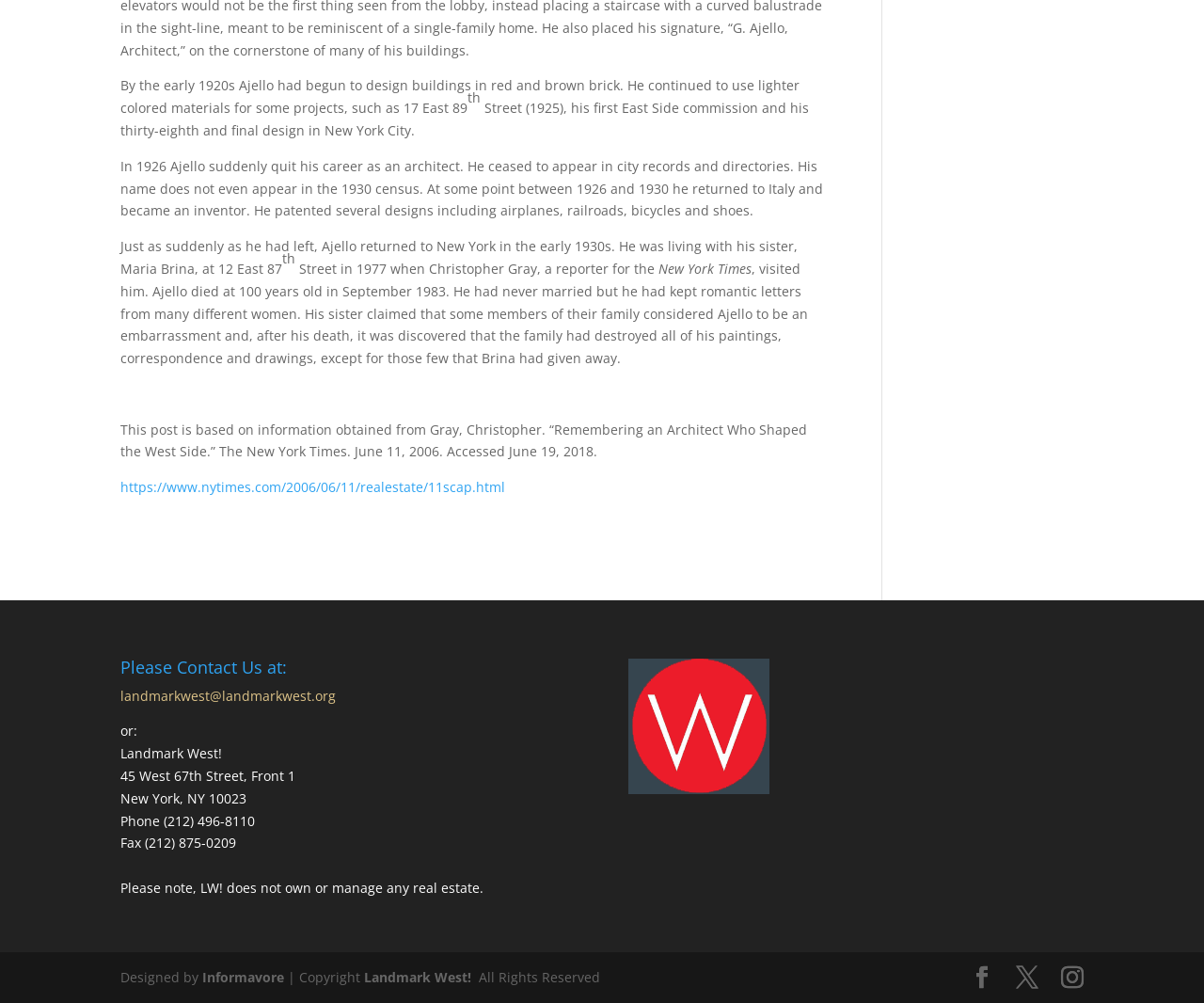Please answer the following question using a single word or phrase: 
How old was Ajello when he died?

100 years old